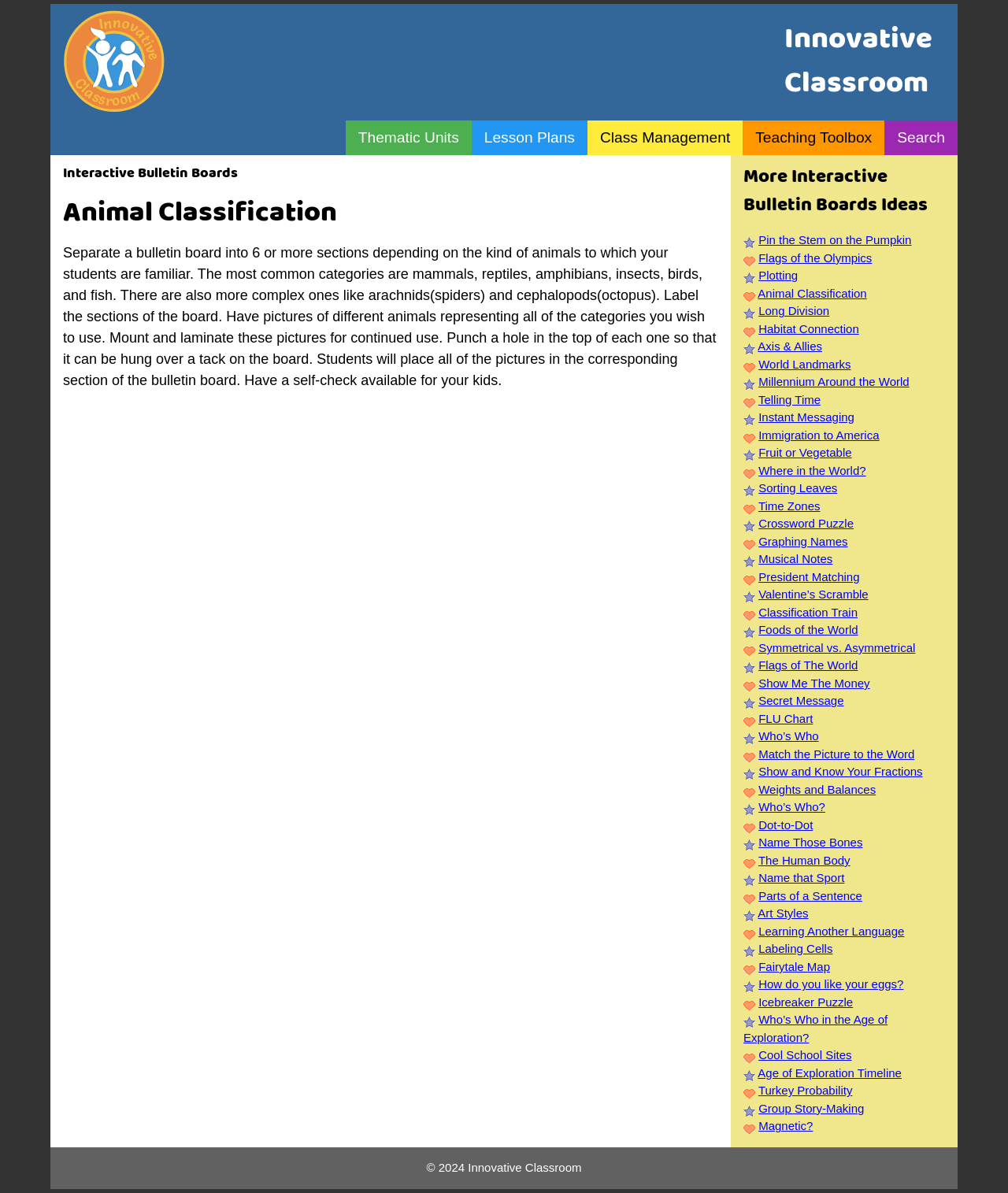Give a one-word or short phrase answer to this question: 
How many interactive bulletin board ideas are listed?

24